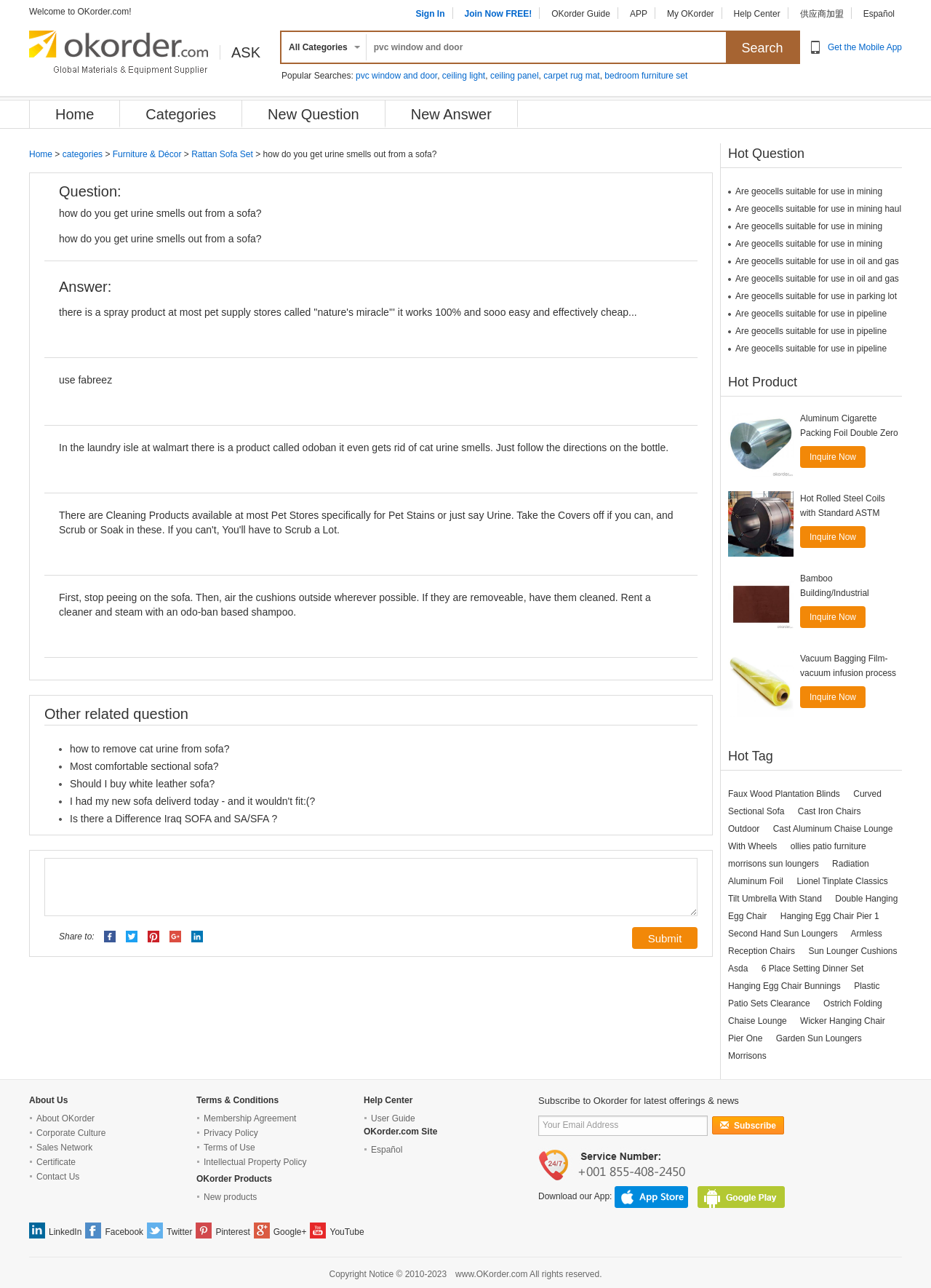Find the bounding box coordinates of the element I should click to carry out the following instruction: "Click on the 'New Question' link".

[0.288, 0.082, 0.386, 0.095]